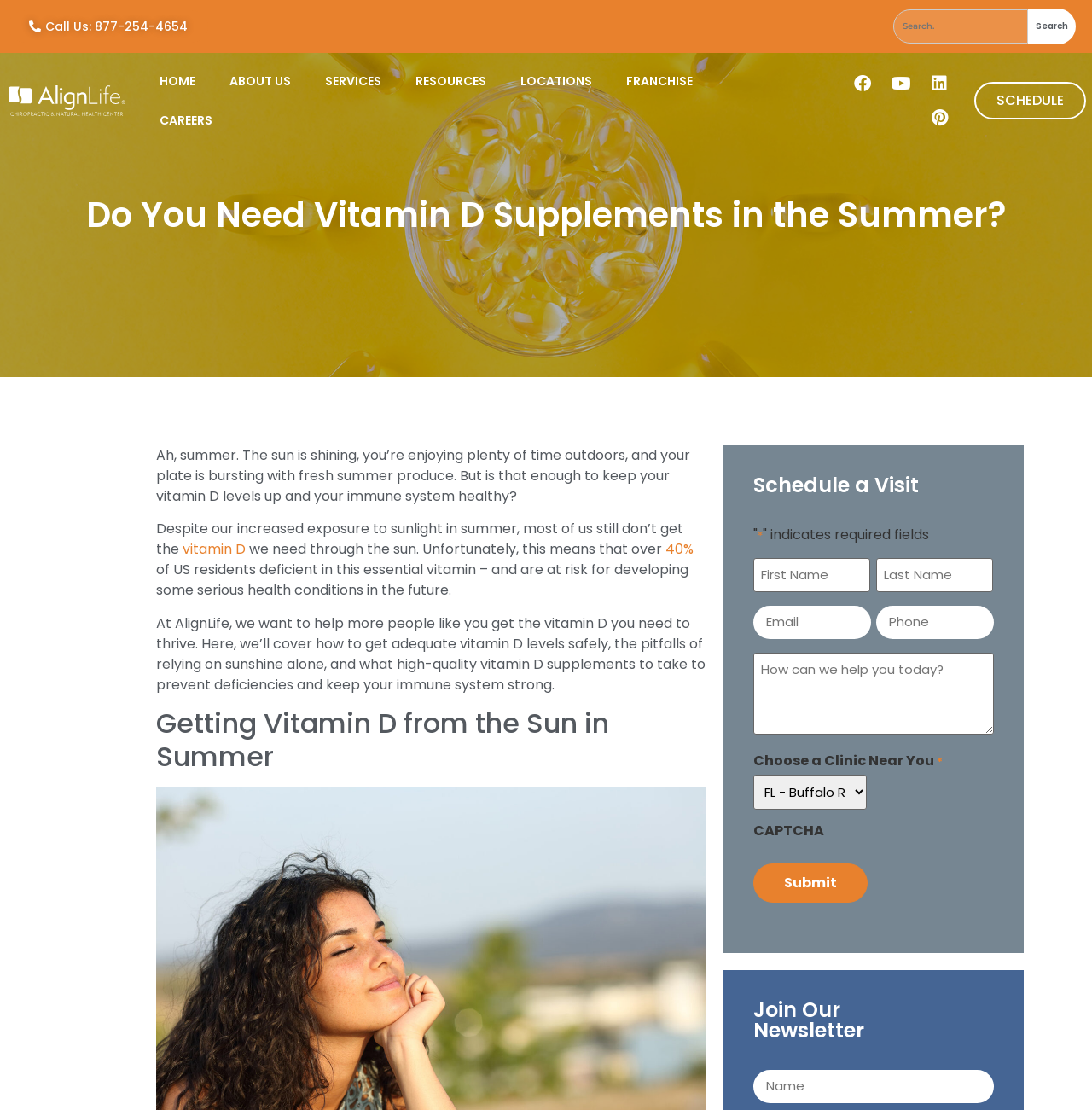What is the purpose of the form at the bottom of the webpage?
Answer the question with as much detail as you can, using the image as a reference.

I analyzed the form at the bottom of the webpage, and I found that it asks for personal information such as name, email, and phone number. There is also a dropdown menu to choose a clinic near you. Based on this, I infer that the purpose of the form is to schedule a visit to one of the clinics.